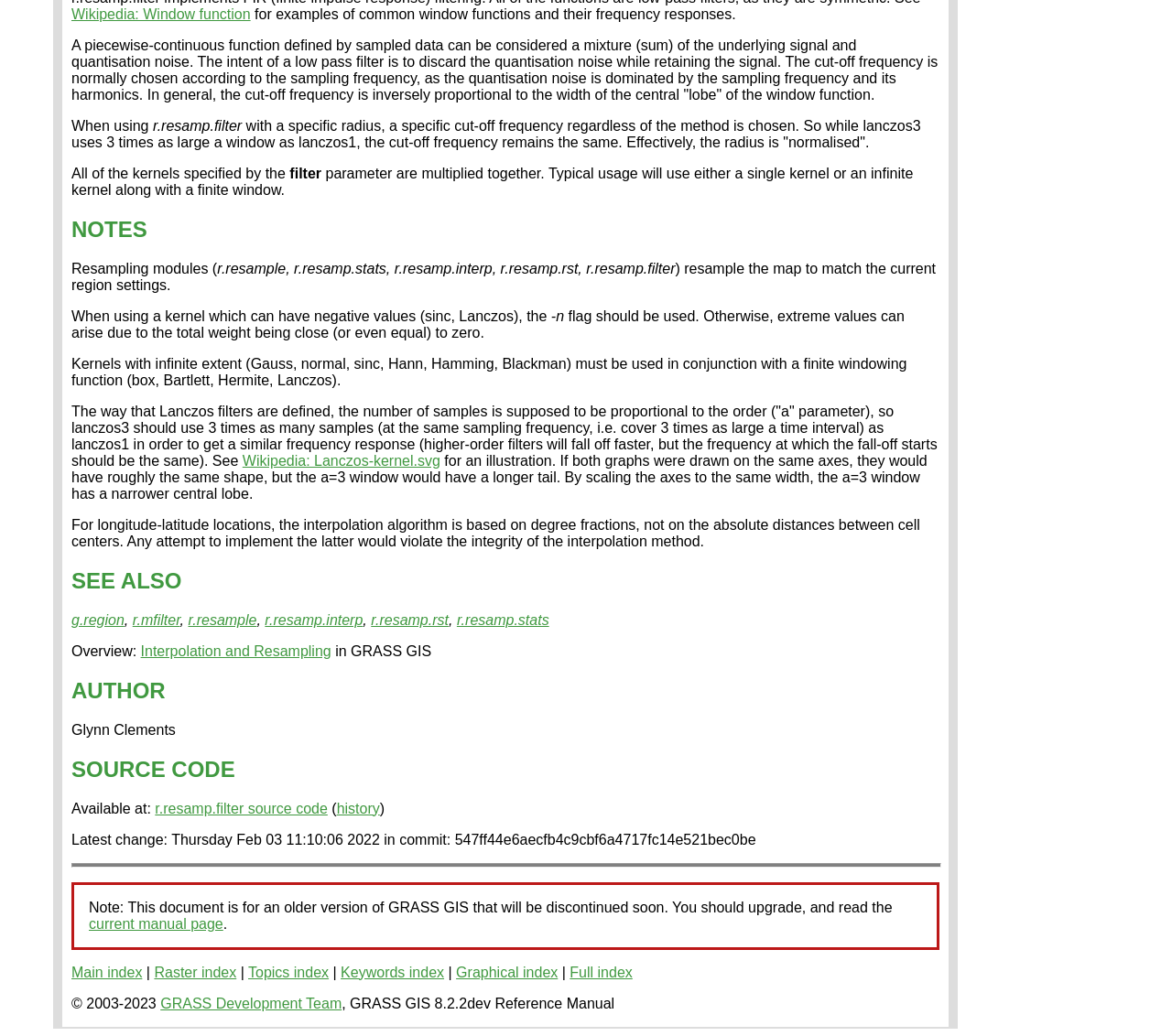Please provide the bounding box coordinate of the region that matches the element description: Raster index. Coordinates should be in the format (top-left x, top-left y, bottom-right x, bottom-right y) and all values should be between 0 and 1.

[0.132, 0.931, 0.202, 0.946]